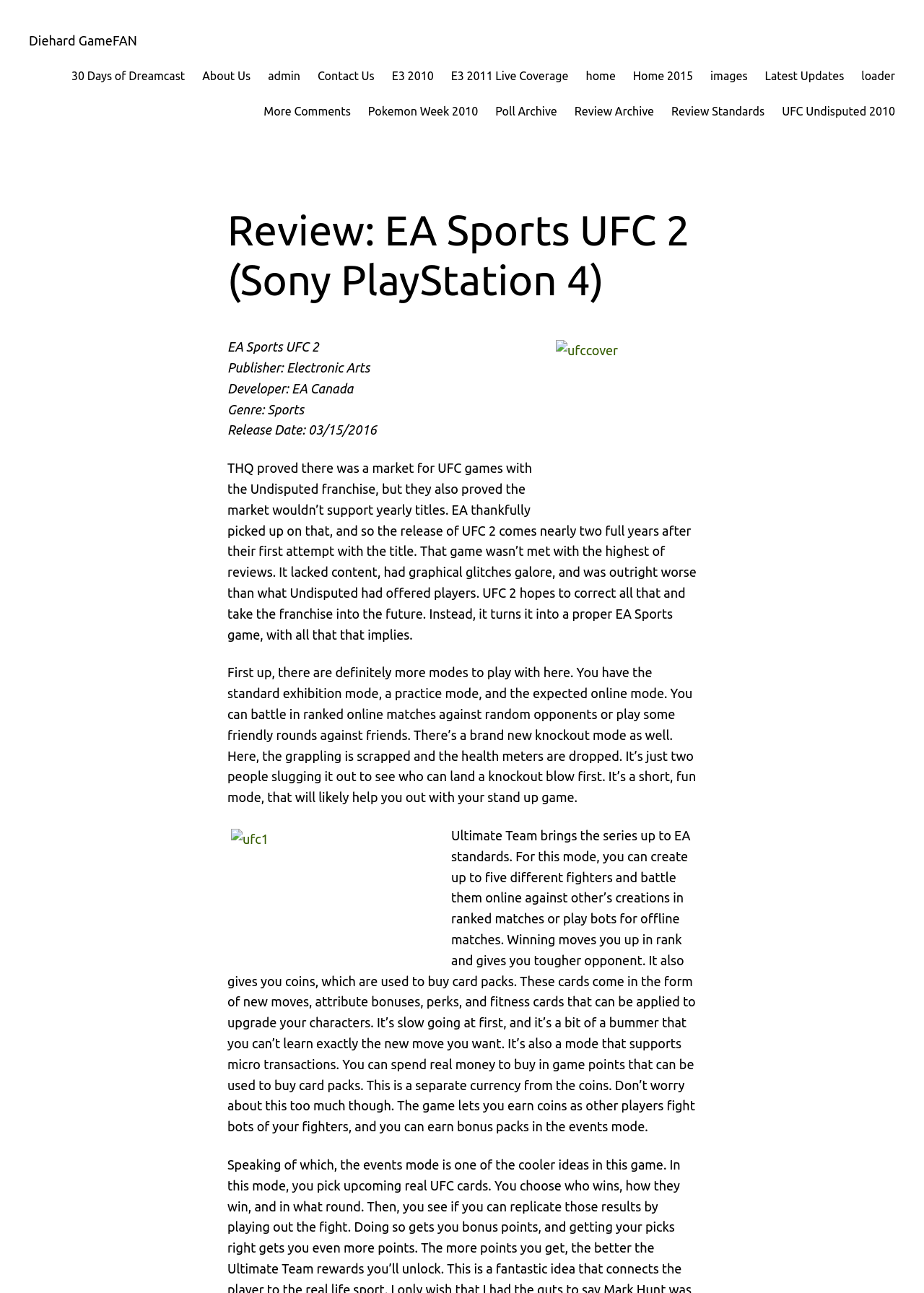Determine the bounding box coordinates of the element's region needed to click to follow the instruction: "Click on the 'UFC Undisputed 2010' link". Provide these coordinates as four float numbers between 0 and 1, formatted as [left, top, right, bottom].

[0.846, 0.079, 0.969, 0.094]